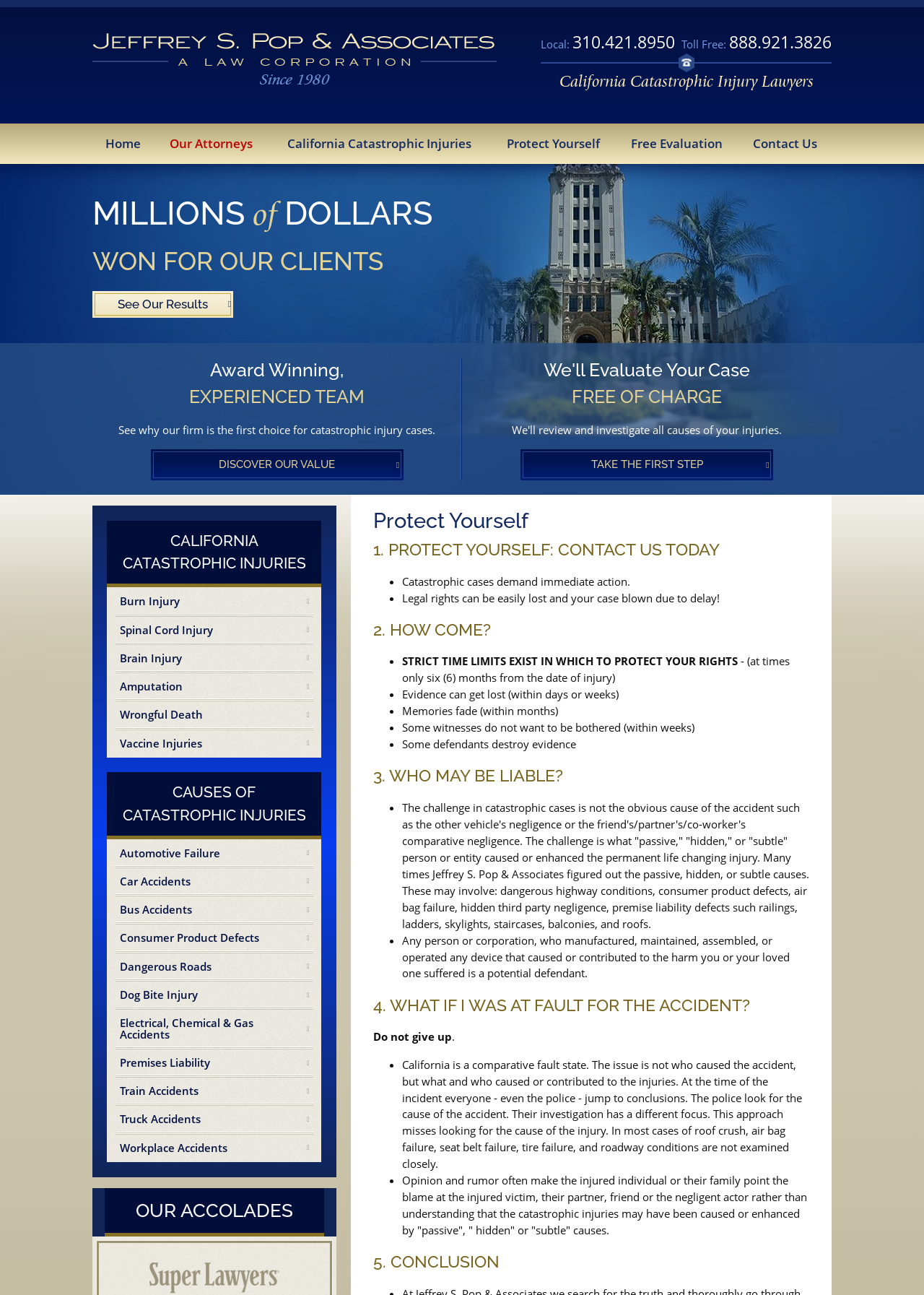Using the webpage screenshot, find the UI element described by Causes of Catastrophic Injuries. Provide the bounding box coordinates in the format (top-left x, top-left y, bottom-right x, bottom-right y), ensuring all values are floating point numbers between 0 and 1.

[0.116, 0.596, 0.348, 0.648]